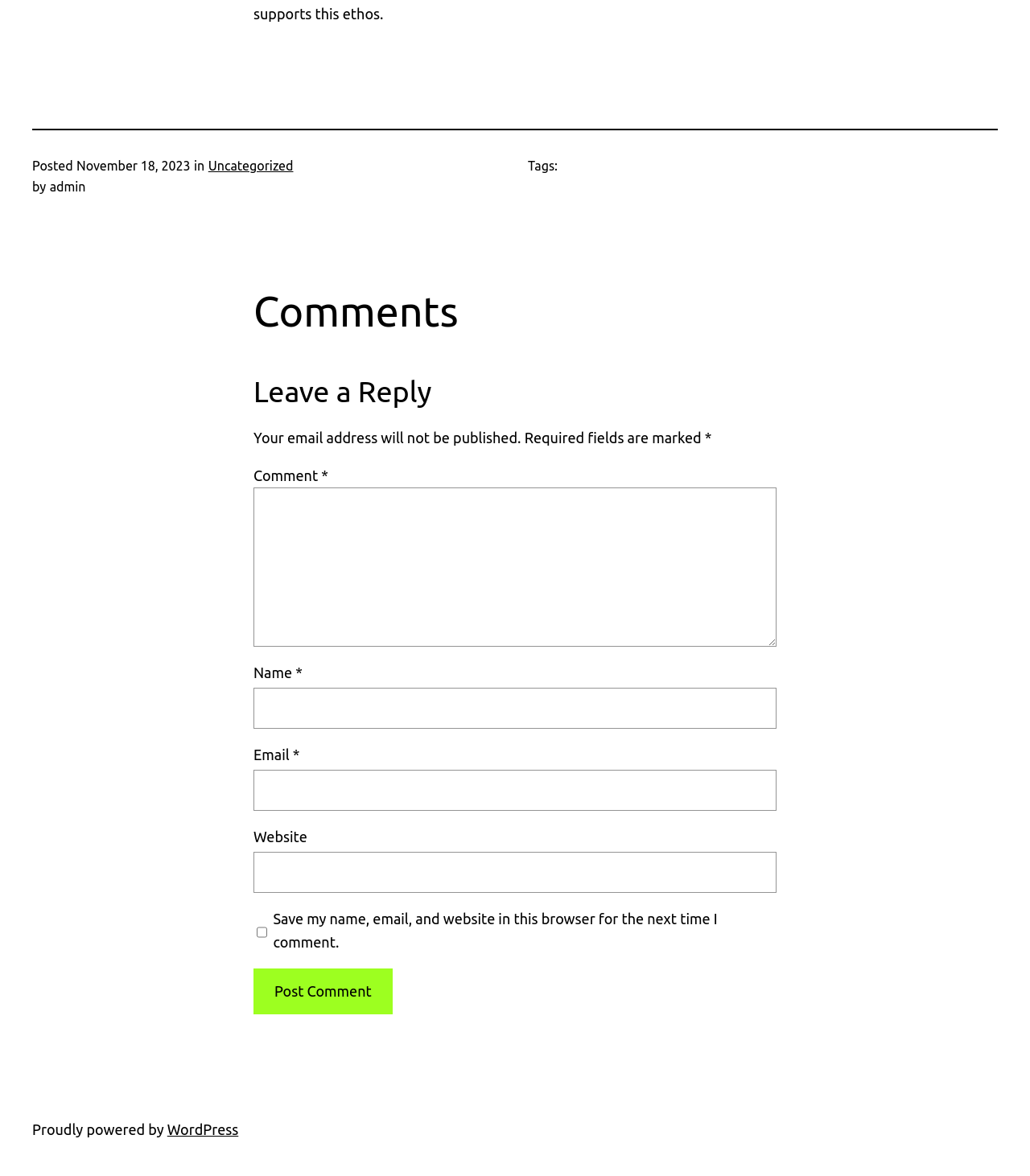Kindly respond to the following question with a single word or a brief phrase: 
What is the text at the bottom of the page?

Proudly powered by WordPress